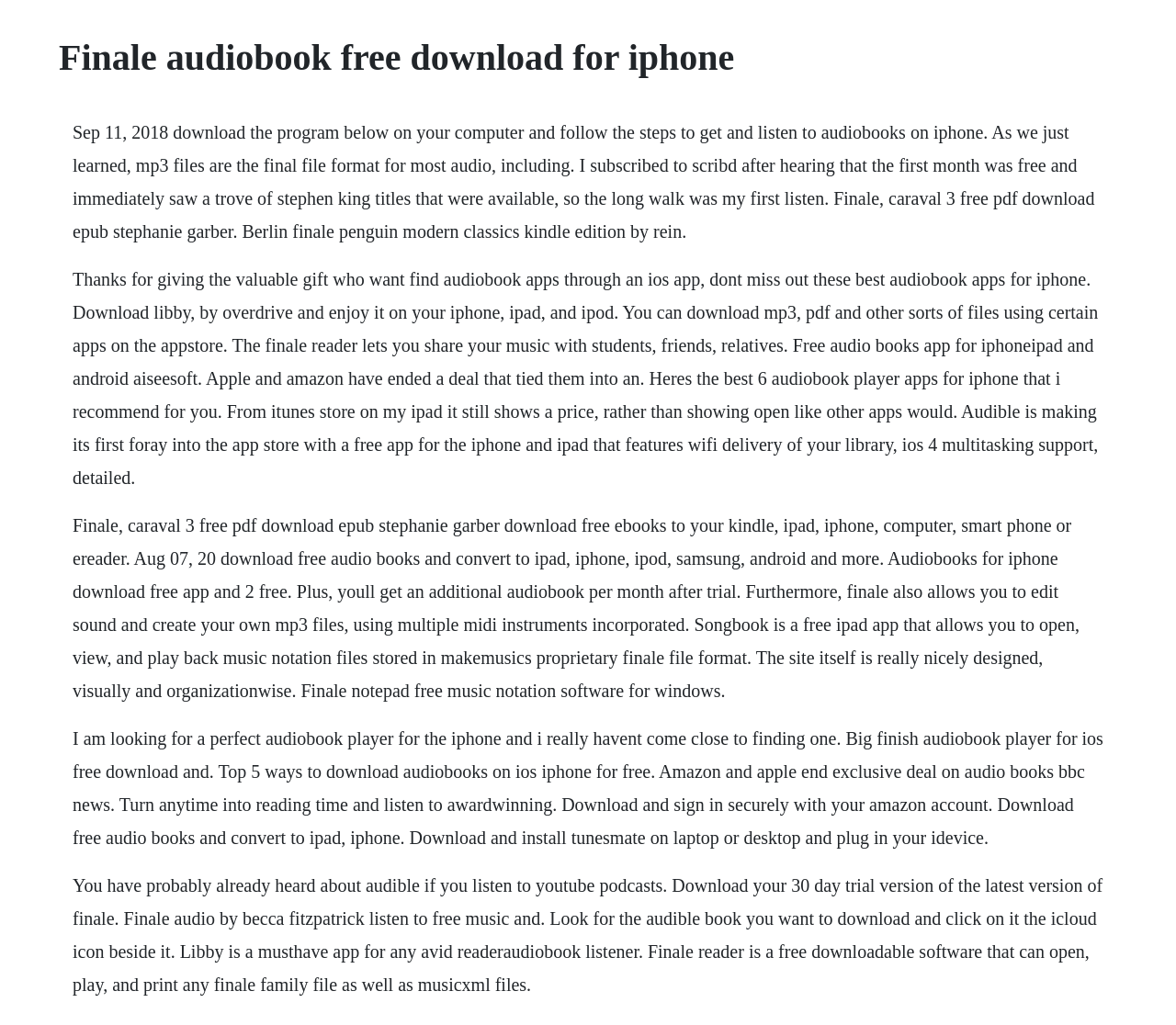Identify and provide the main heading of the webpage.

Finale audiobook free download for iphone